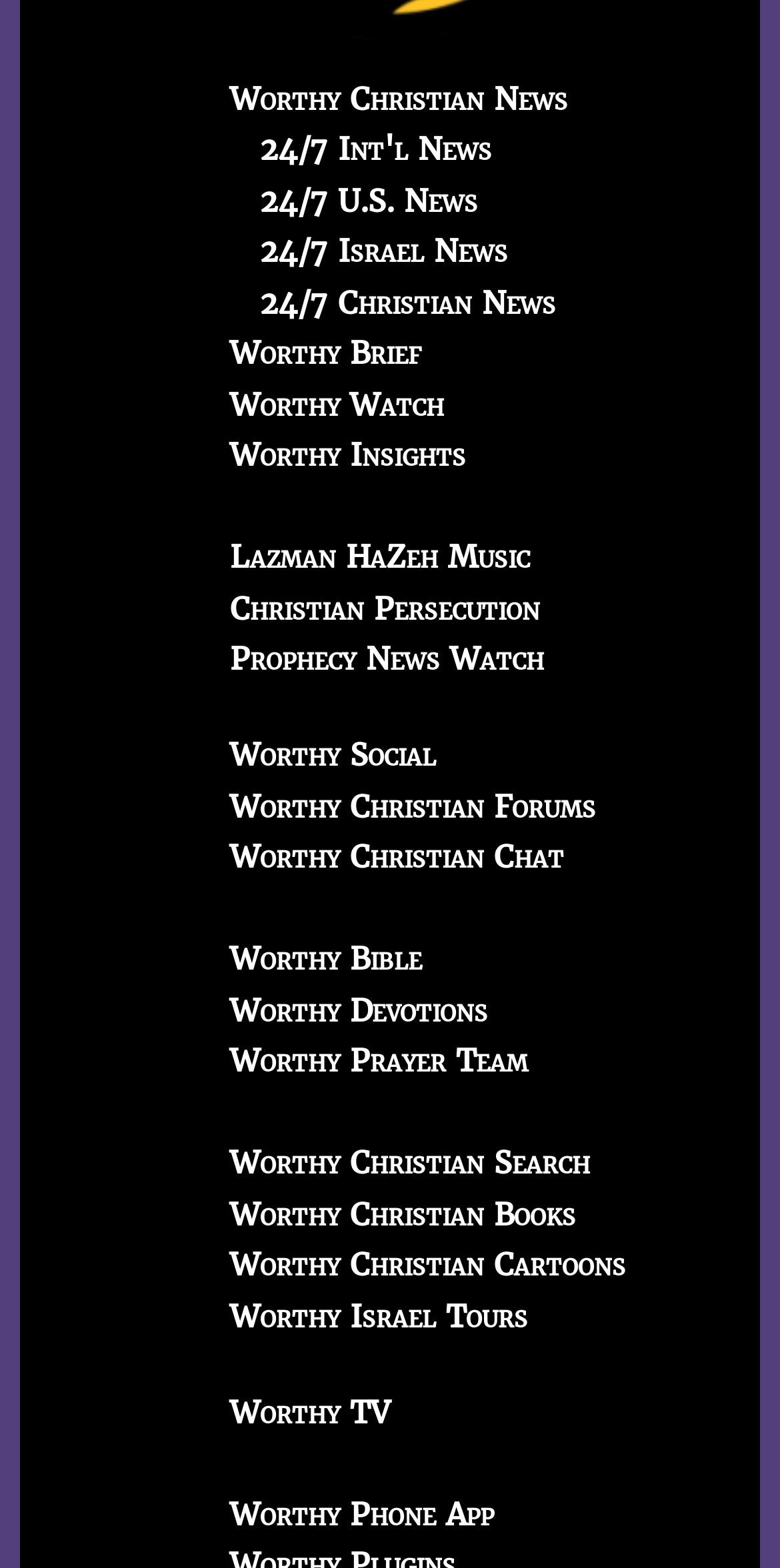Could you indicate the bounding box coordinates of the region to click in order to complete this instruction: "Read 24/7 Int'l News".

[0.333, 0.083, 0.631, 0.108]